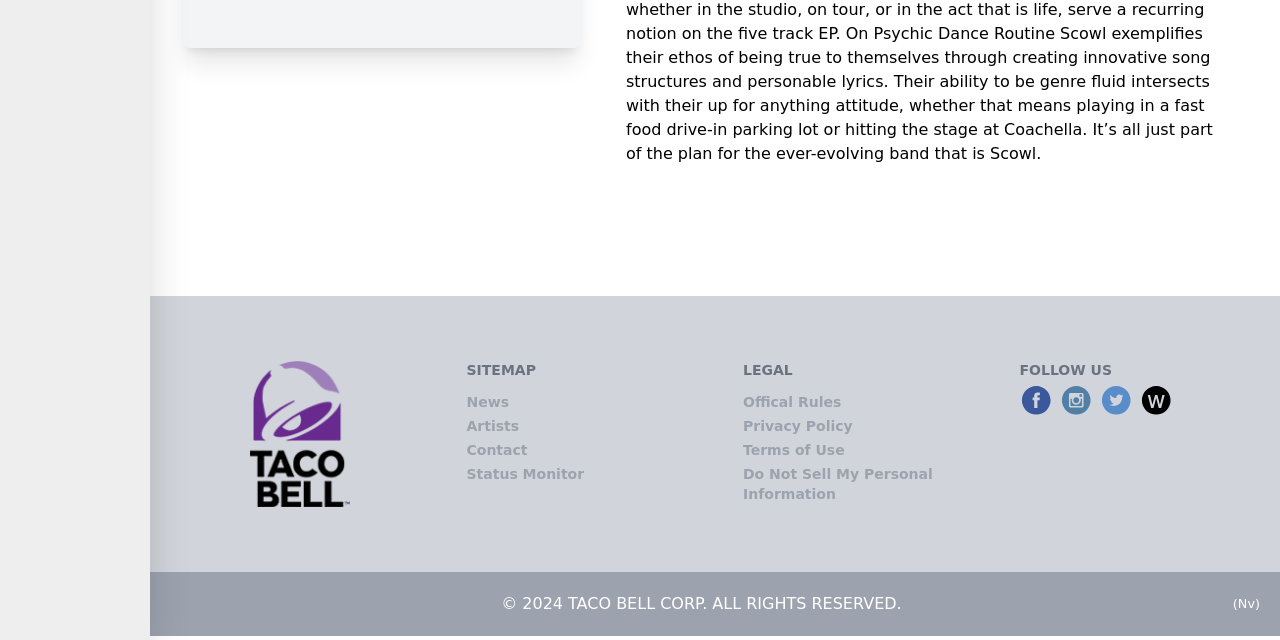Identify the bounding box for the UI element specified in this description: "alt="Feed The Beat"". The coordinates must be four float numbers between 0 and 1, formatted as [left, top, right, bottom].

[0.196, 0.565, 0.274, 0.791]